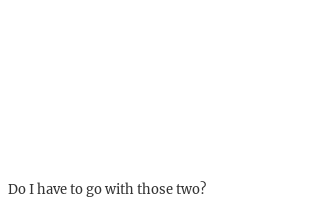Answer the following in one word or a short phrase: 
What emotion does the tone of the image resonate with?

Ambivalence